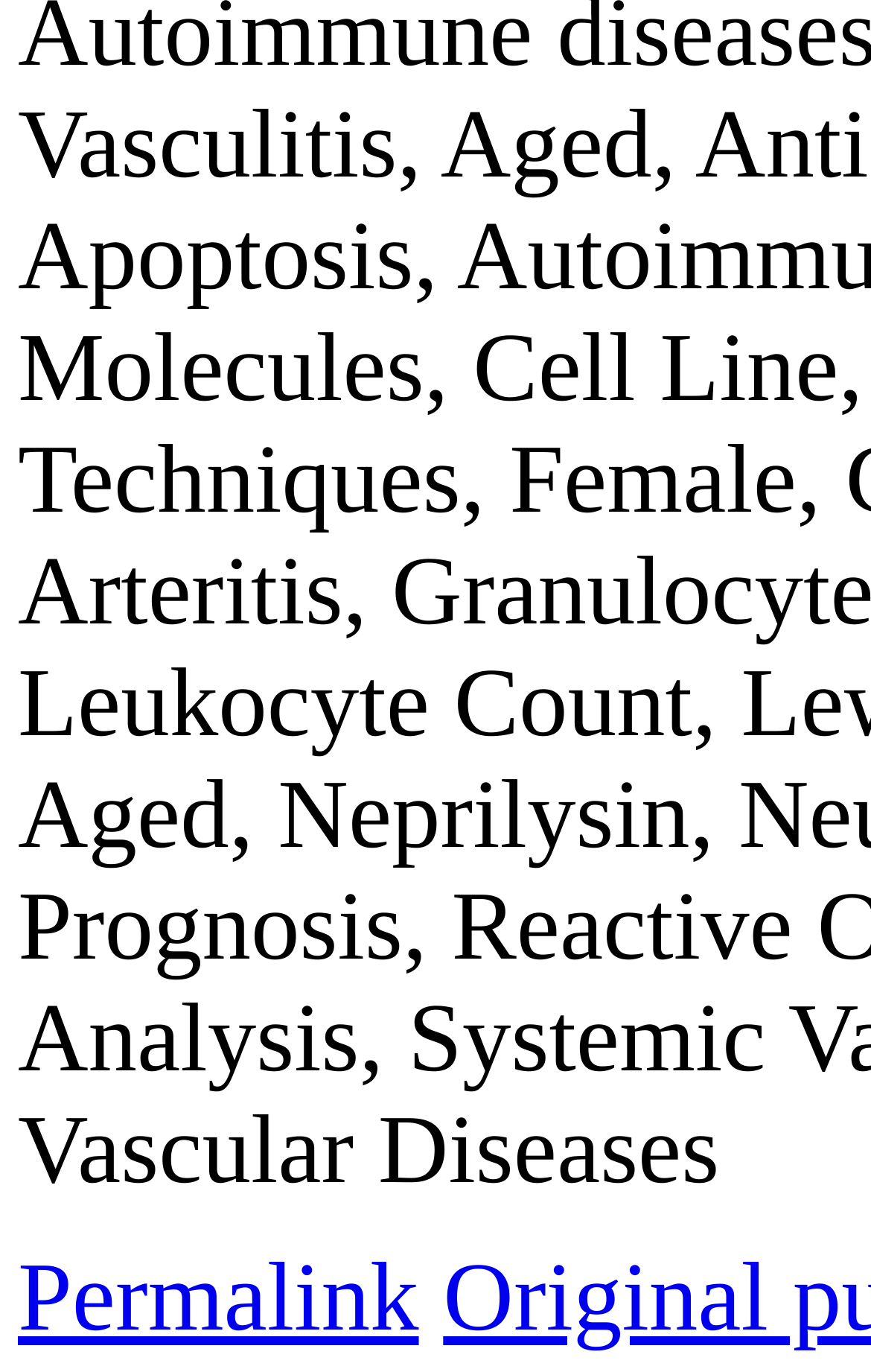Given the element description "Snack Recipes" in the screenshot, predict the bounding box coordinates of that UI element.

None